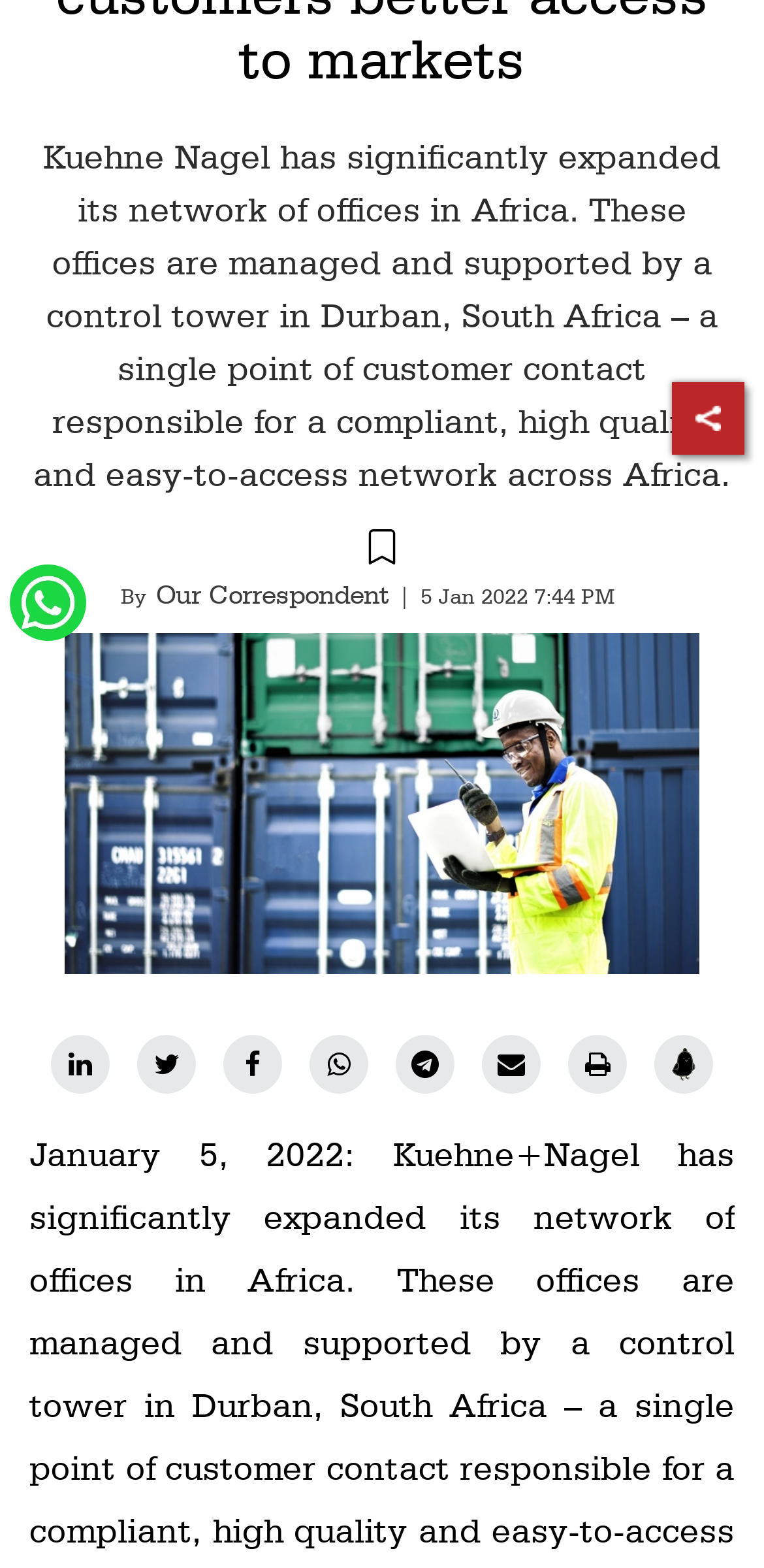Please determine the bounding box coordinates for the element with the description: "Aviation".

[0.051, 0.01, 0.19, 0.03]